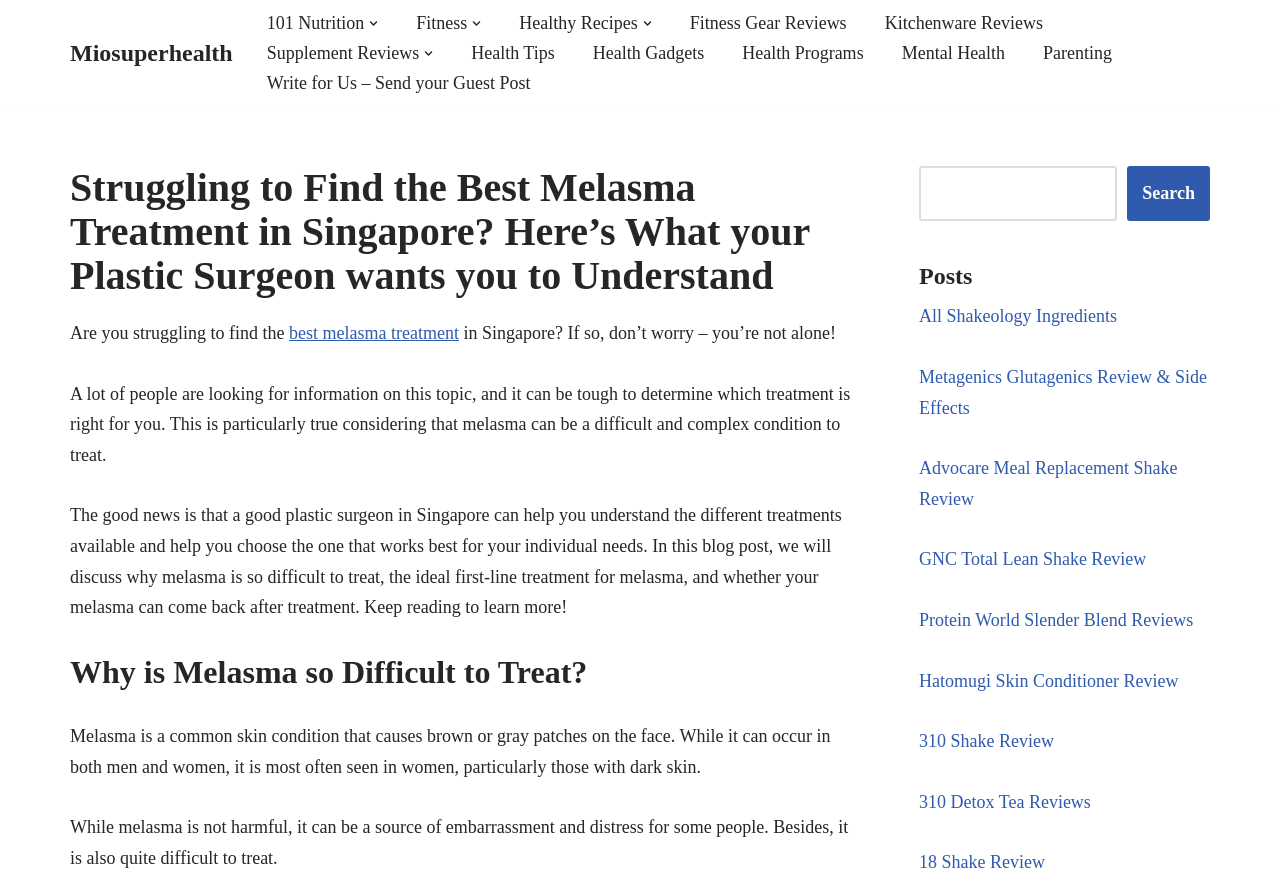Identify the bounding box for the element characterized by the following description: "Hatomugi Skin Conditioner Review".

[0.718, 0.766, 0.921, 0.789]